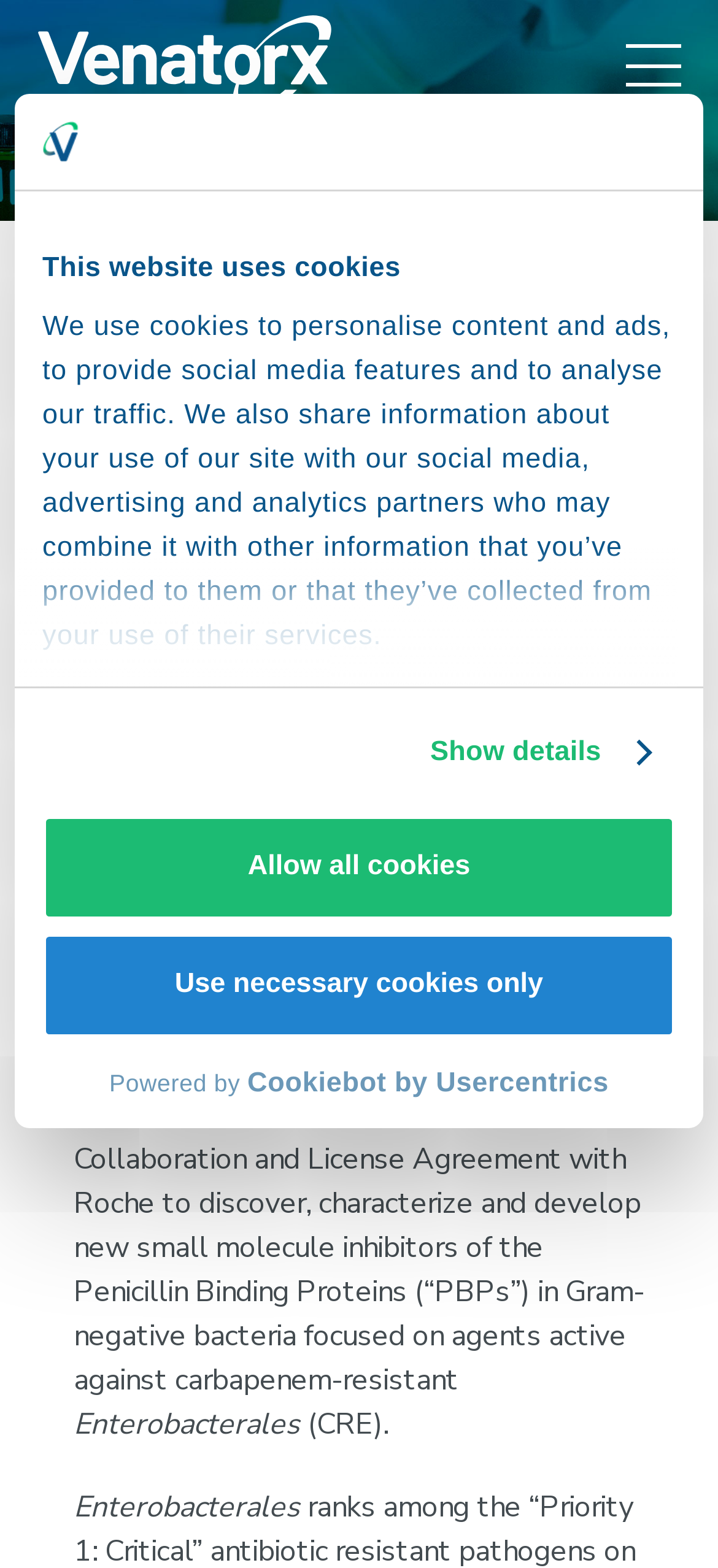Using the information in the image, could you please answer the following question in detail:
What is the date of the announcement?

I found the date of the announcement by looking at the text 'November 1, 2021' which is located at the top of the webpage, above the main heading.